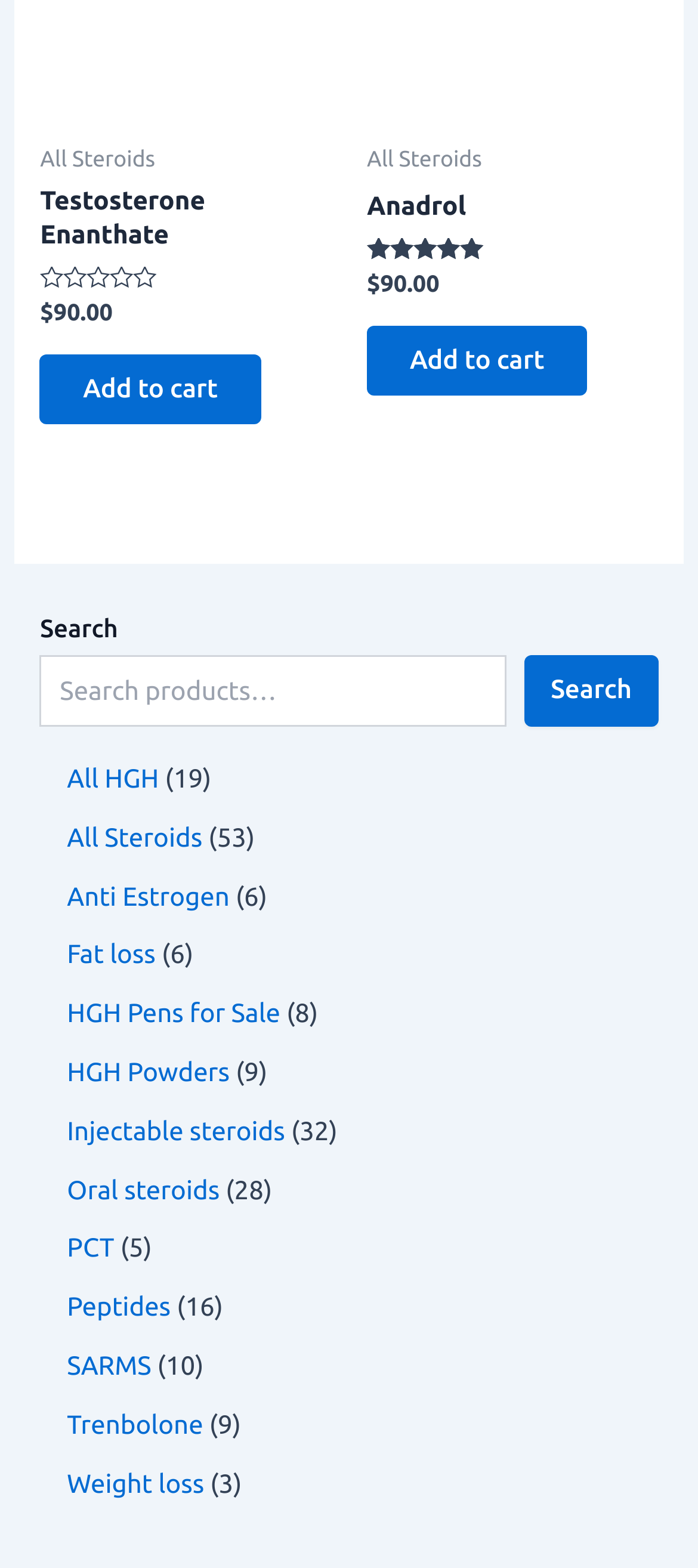Find the bounding box of the web element that fits this description: "Add to cart".

[0.058, 0.226, 0.374, 0.27]